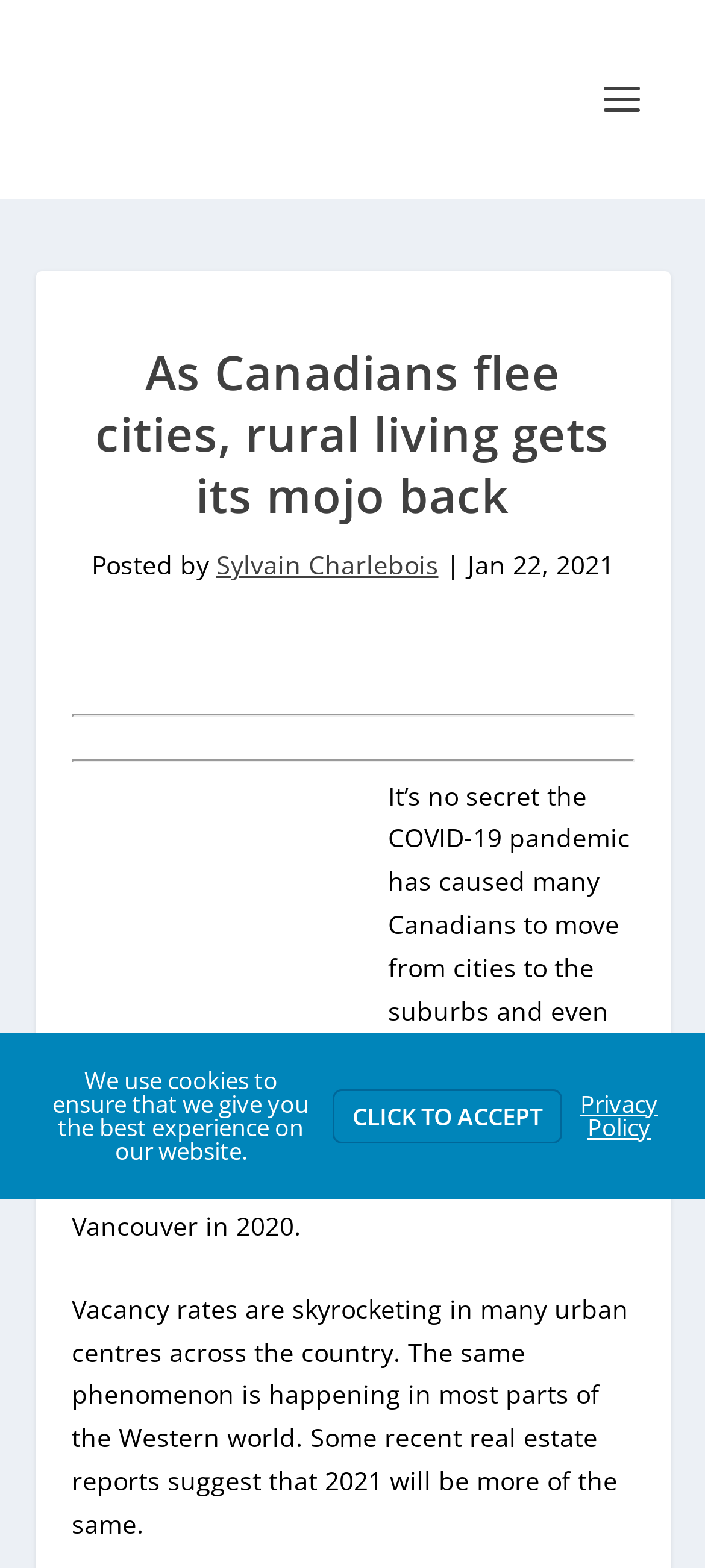Answer the question briefly using a single word or phrase: 
Who wrote the article?

Sylvain Charlebois